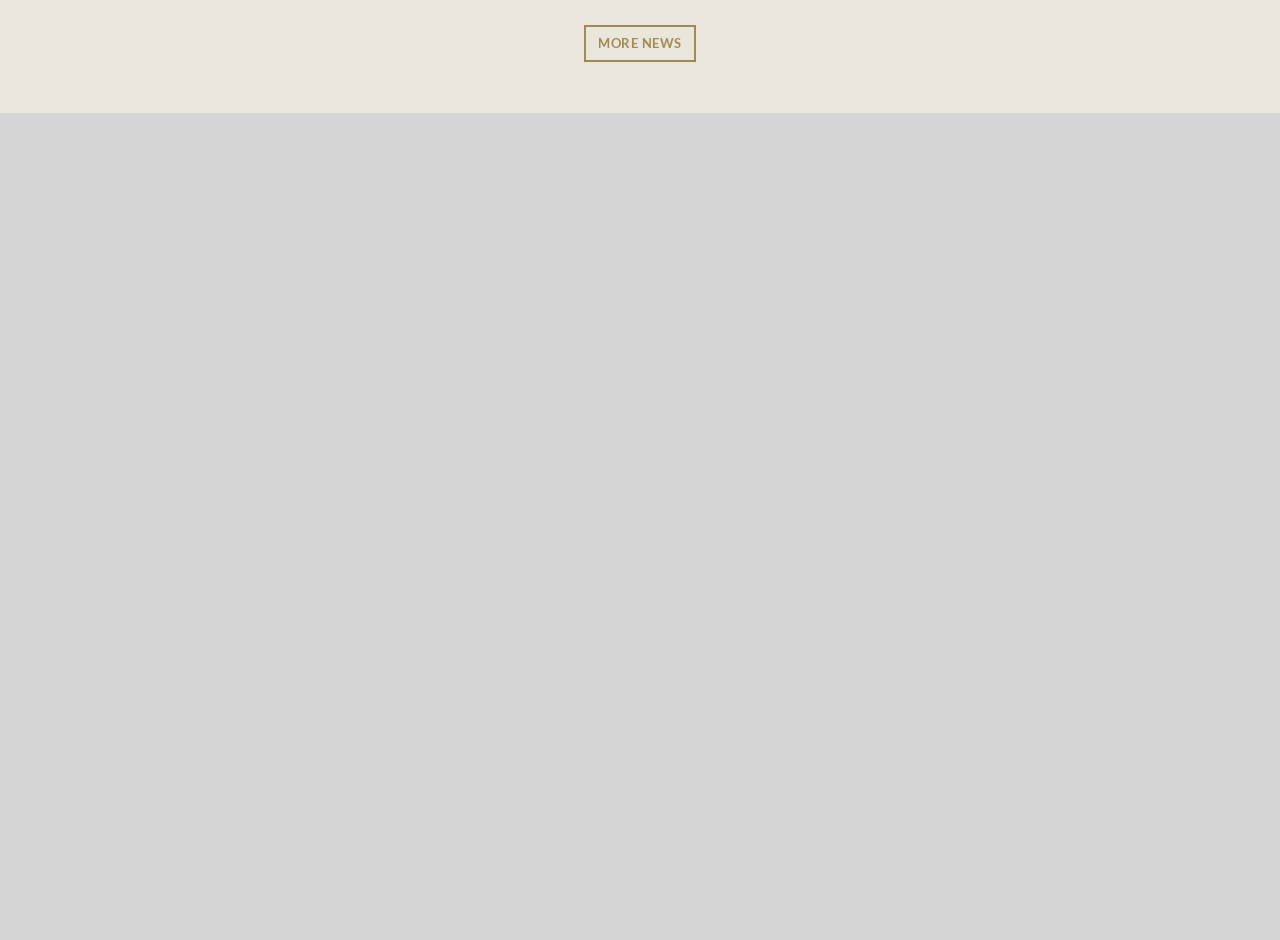Specify the bounding box coordinates of the region I need to click to perform the following instruction: "Download your order form". The coordinates must be four float numbers in the range of 0 to 1, i.e., [left, top, right, bottom].

[0.412, 0.252, 0.523, 0.278]